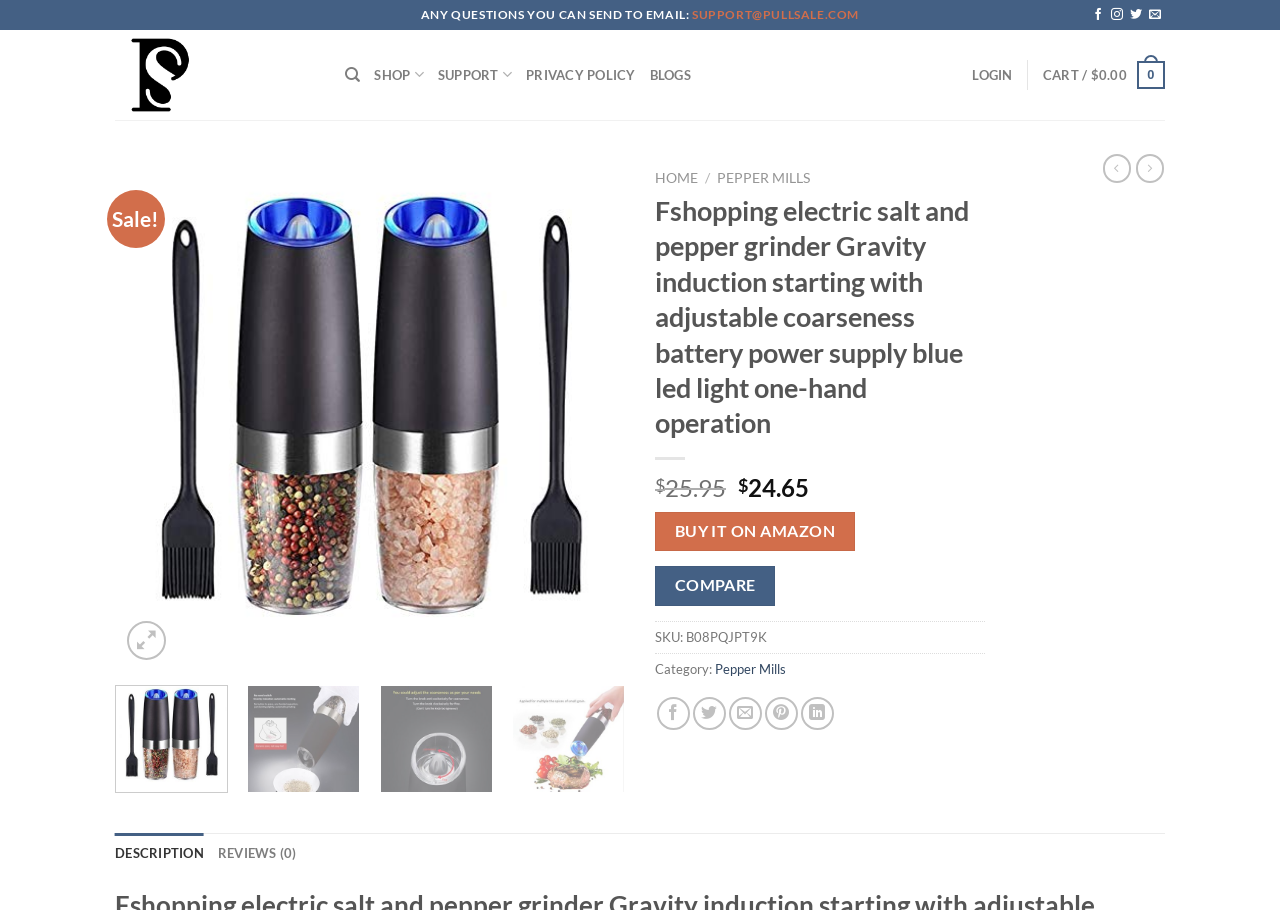Please find and report the bounding box coordinates of the element to click in order to perform the following action: "Add to wishlist". The coordinates should be expressed as four float numbers between 0 and 1, in the format [left, top, right, bottom].

[0.439, 0.241, 0.477, 0.282]